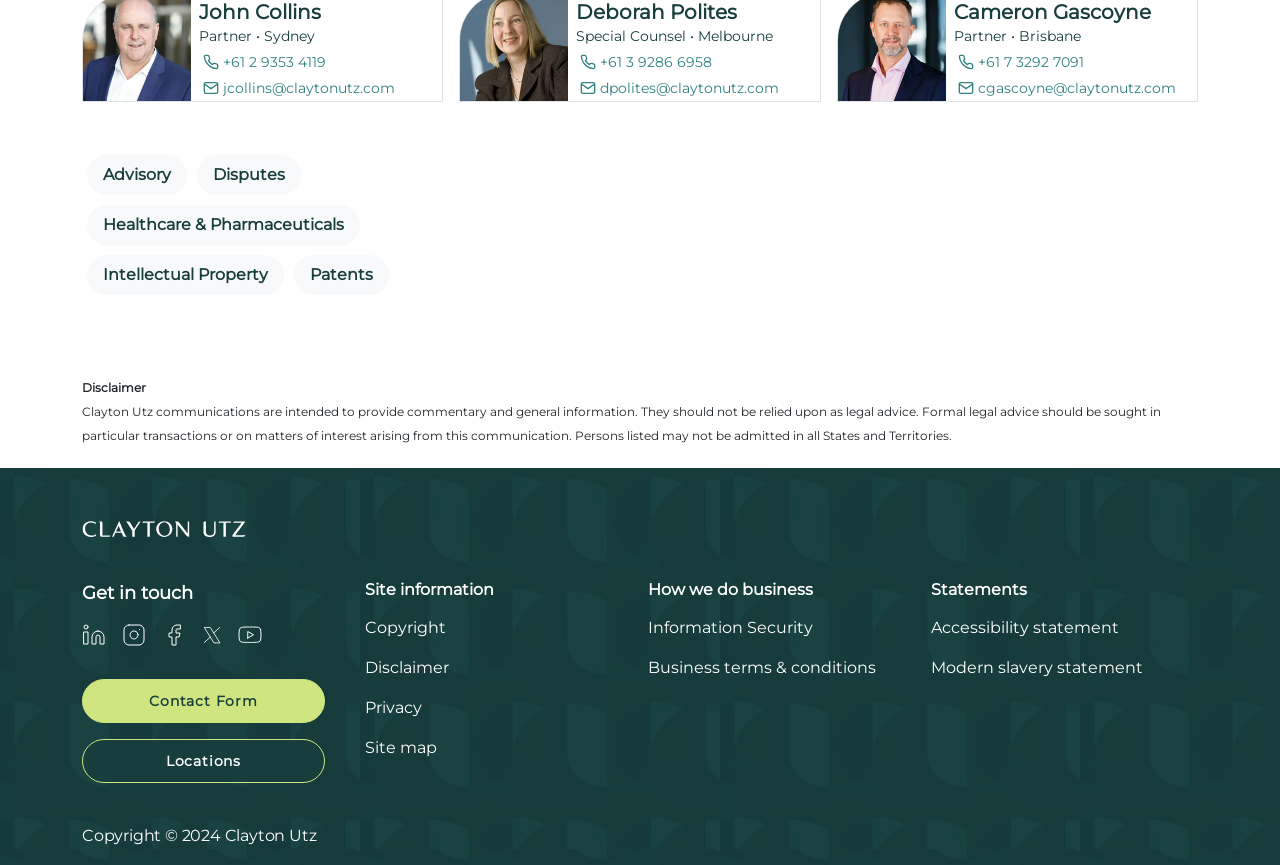Determine the bounding box coordinates of the clickable region to carry out the instruction: "Click the image to request more information about Zach Merrett".

None